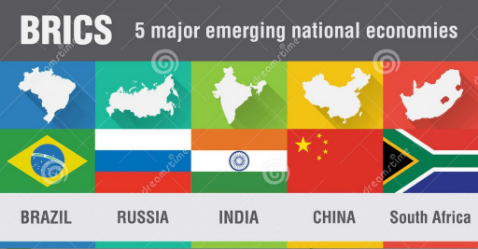What is the significance of the BRICS nations?
Give a detailed and exhaustive answer to the question.

I analyzed the caption and found that the BRICS nations are highlighted as major emerging national economies, which means they play a significant role in the global economic landscape.